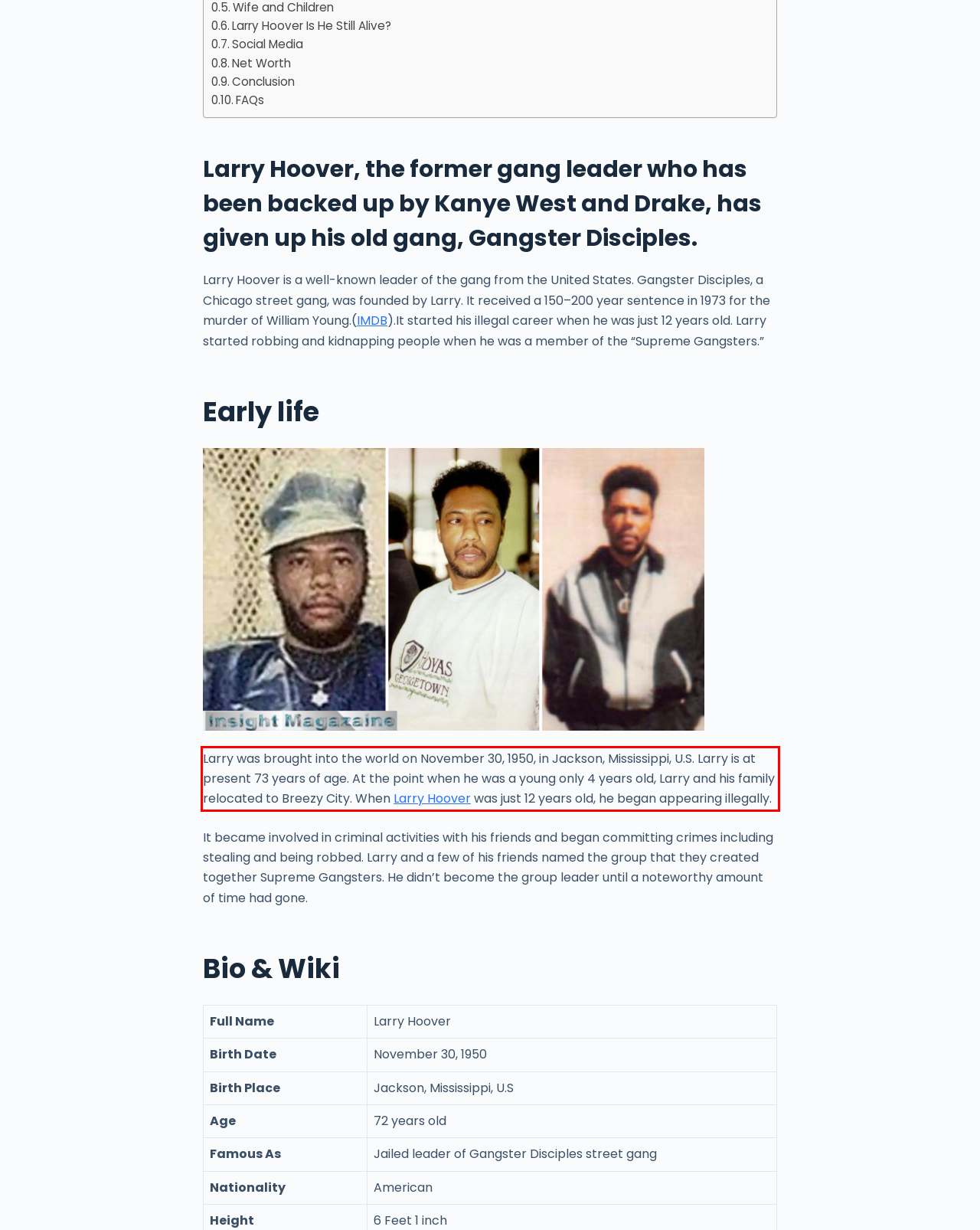Please identify and extract the text from the UI element that is surrounded by a red bounding box in the provided webpage screenshot.

Larry was brought into the world on November 30, 1950, in Jackson, Mississippi, U.S. Larry is at present 73 years of age. At the point when he was a young only 4 years old, Larry and his family relocated to Breezy City. When Larry Hoover was just 12 years old, he began appearing illegally.